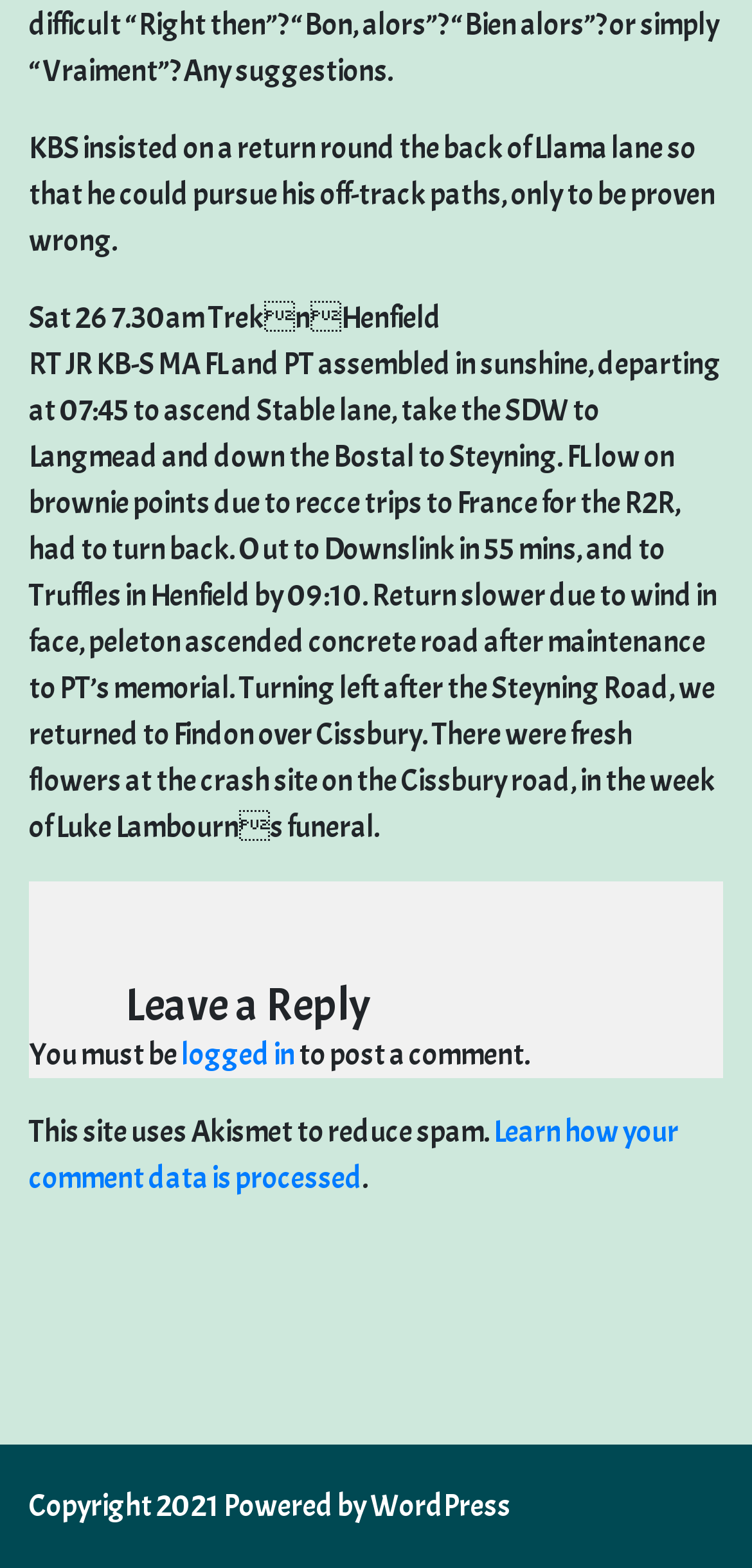How many people were assembled at the start of the trek?
Please provide a comprehensive answer to the question based on the webpage screenshot.

I counted the number of people mentioned in the text 'RT JR KB-S MA FL and PT assembled in sunshine...' which indicates that 6 people were assembled at the start of the trek.